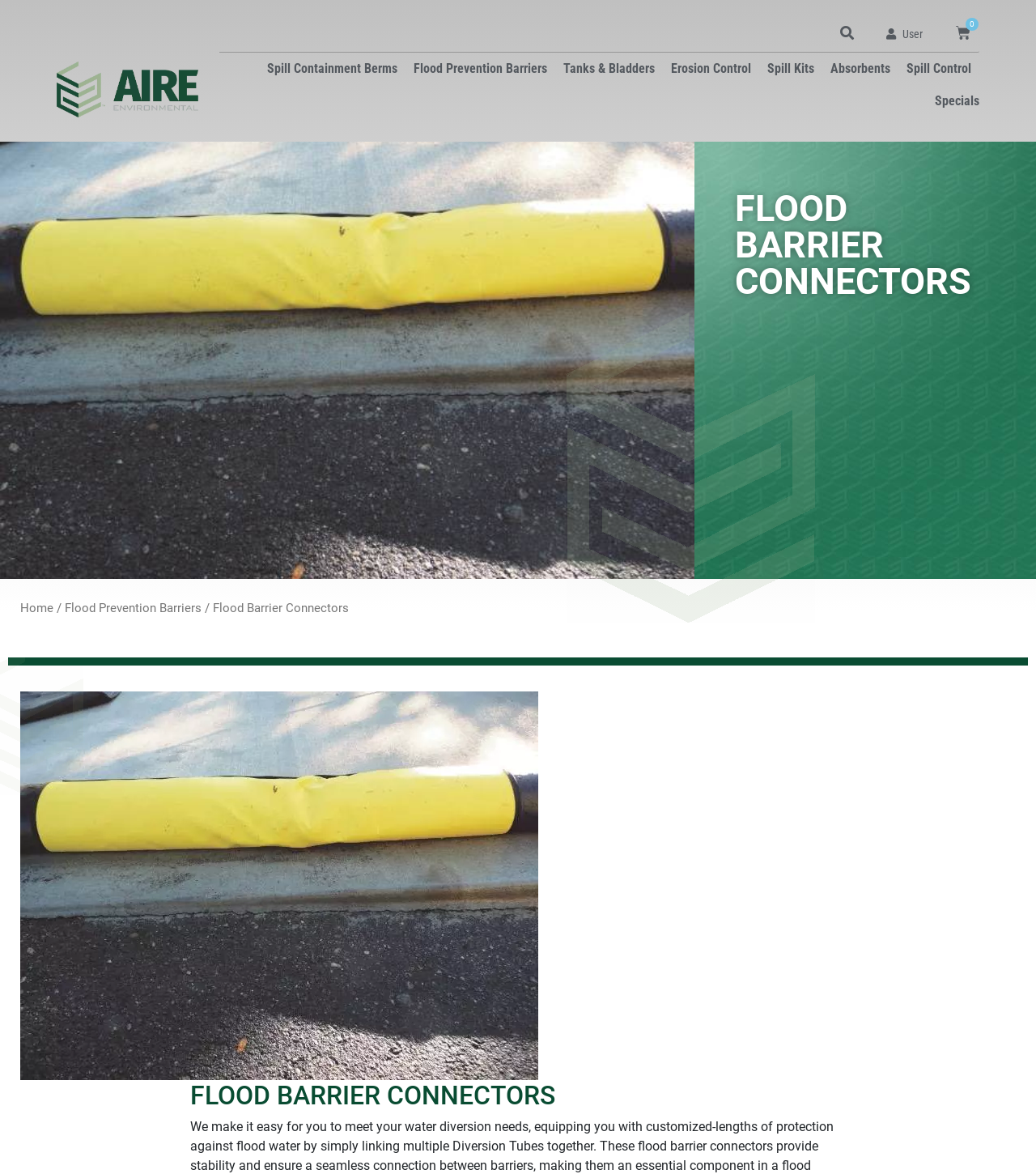Generate the text content of the main heading of the webpage.

FLOOD BARRIER CONNECTORS